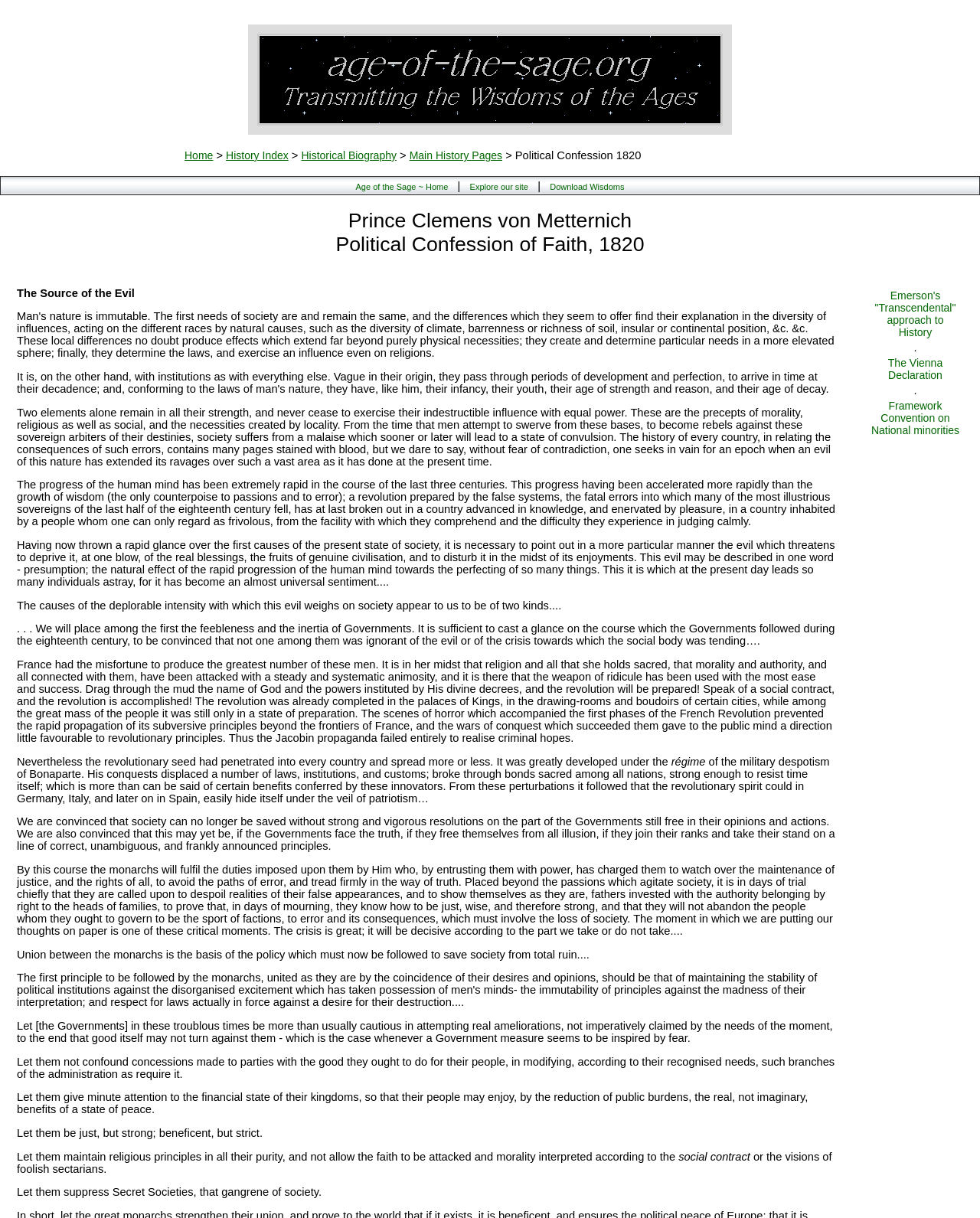How many links are there in the top navigation bar?
Use the image to answer the question with a single word or phrase.

3